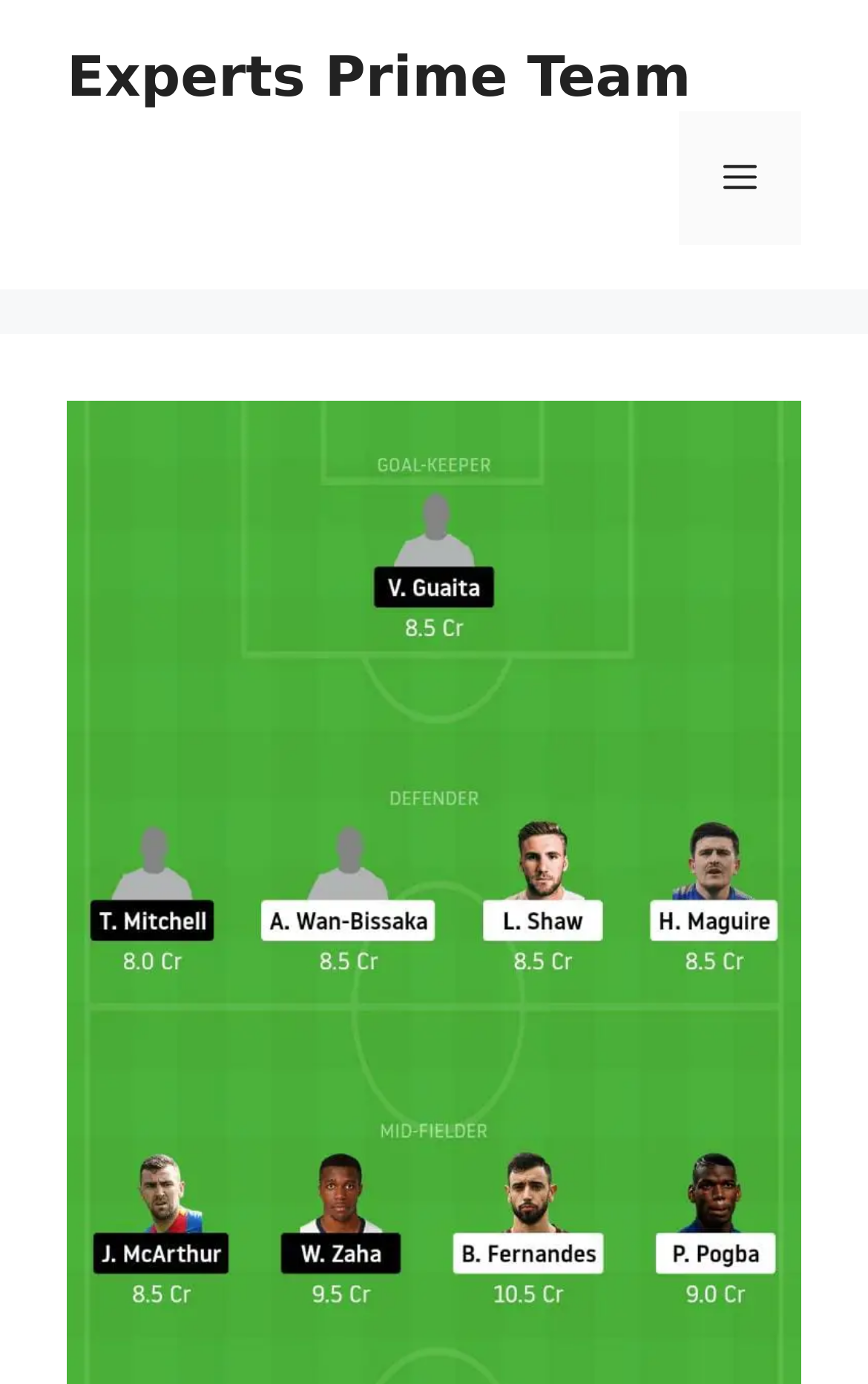Identify the first-level heading on the webpage and generate its text content.

MUN vs CRY Dream11 Team Expert Prediction: Premier League 2020